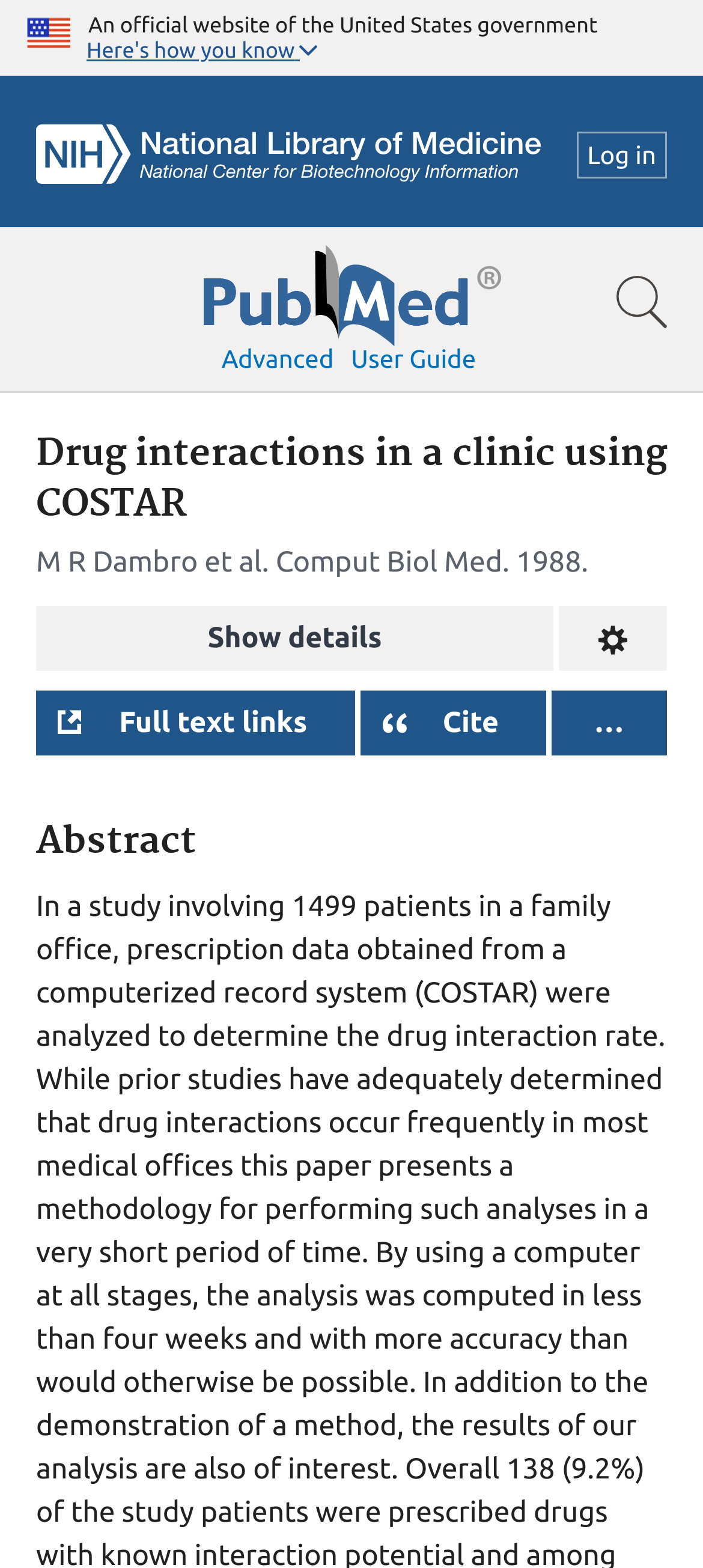Determine the bounding box coordinates for the area that needs to be clicked to fulfill this task: "View full article details". The coordinates must be given as four float numbers between 0 and 1, i.e., [left, top, right, bottom].

[0.051, 0.386, 0.787, 0.428]